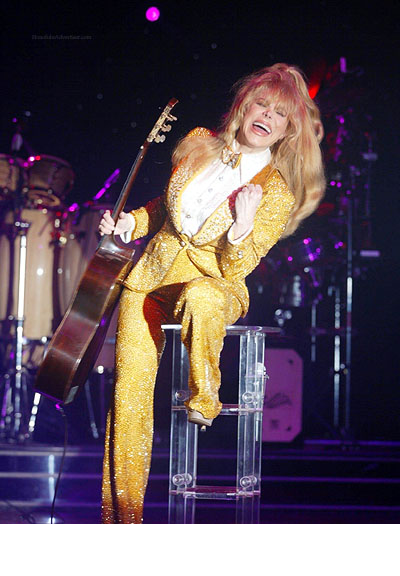Respond with a single word or phrase to the following question: What is the performer wearing?

Gold suit